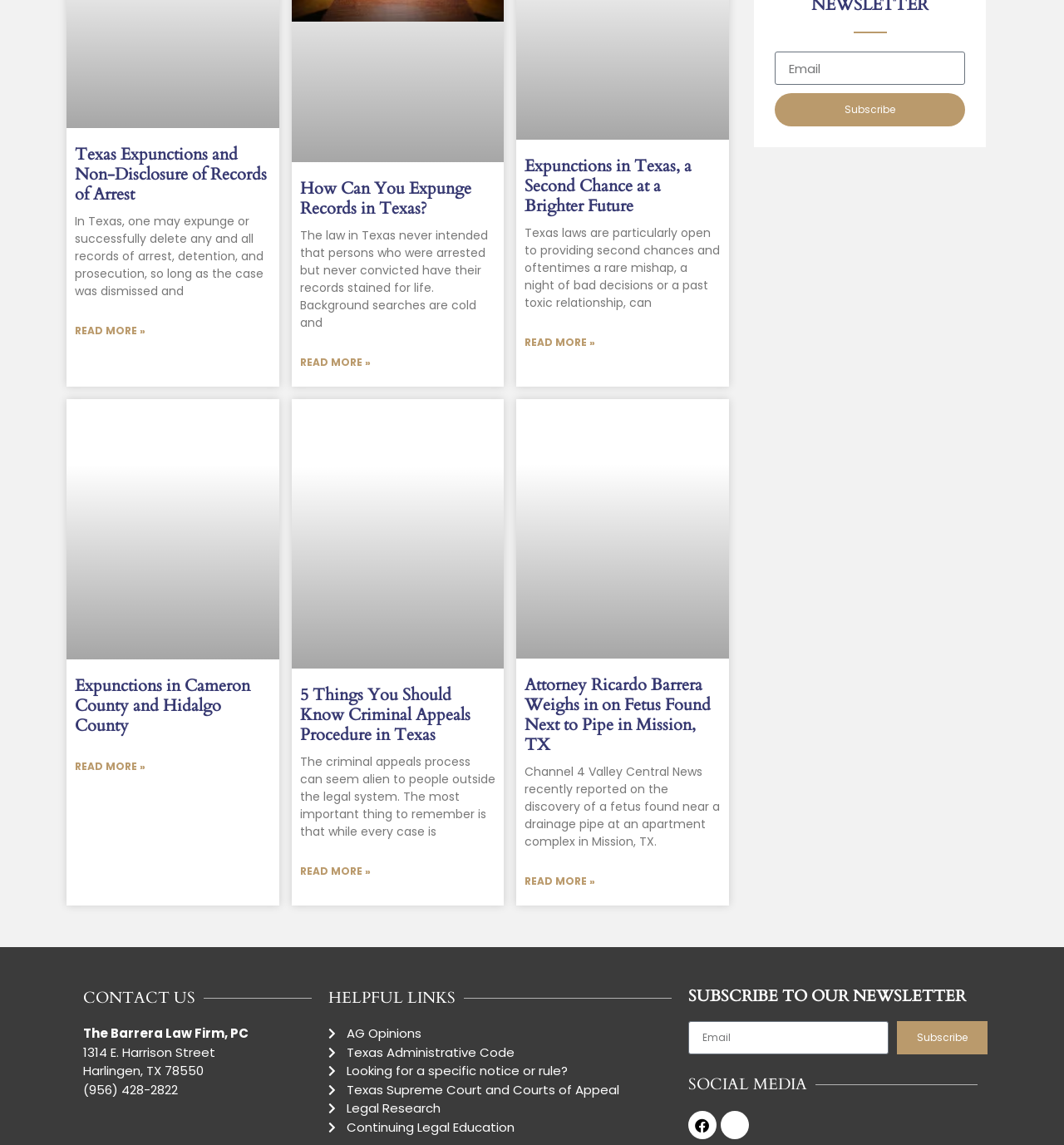Answer the question in a single word or phrase:
What is the address of The Barrera Law Firm, PC?

1314 E. Harrison Street, Harlingen, TX 78550